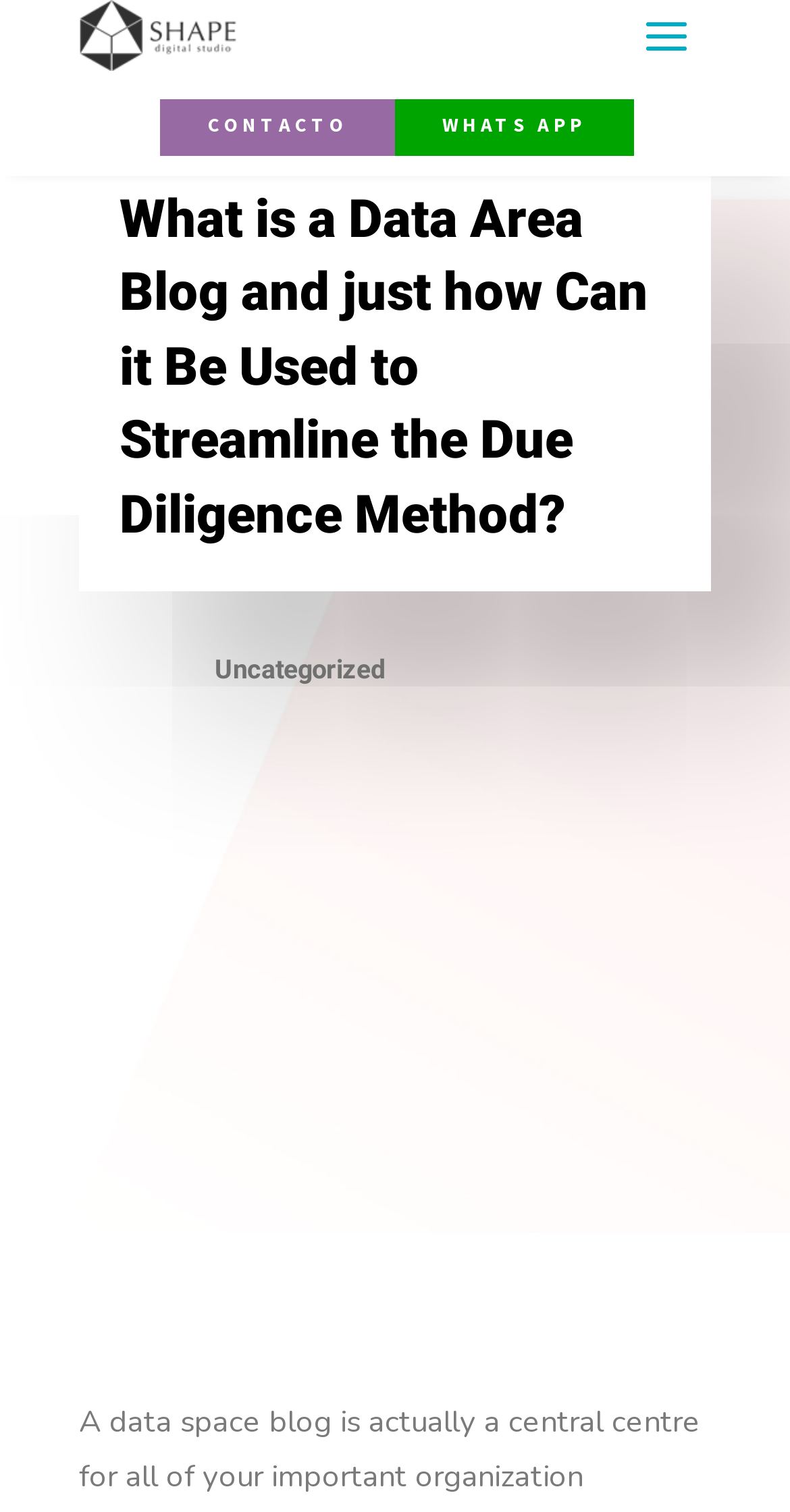From the webpage screenshot, predict the bounding box of the UI element that matches this description: "0 Comment(s)".

[0.297, 0.645, 0.51, 0.665]